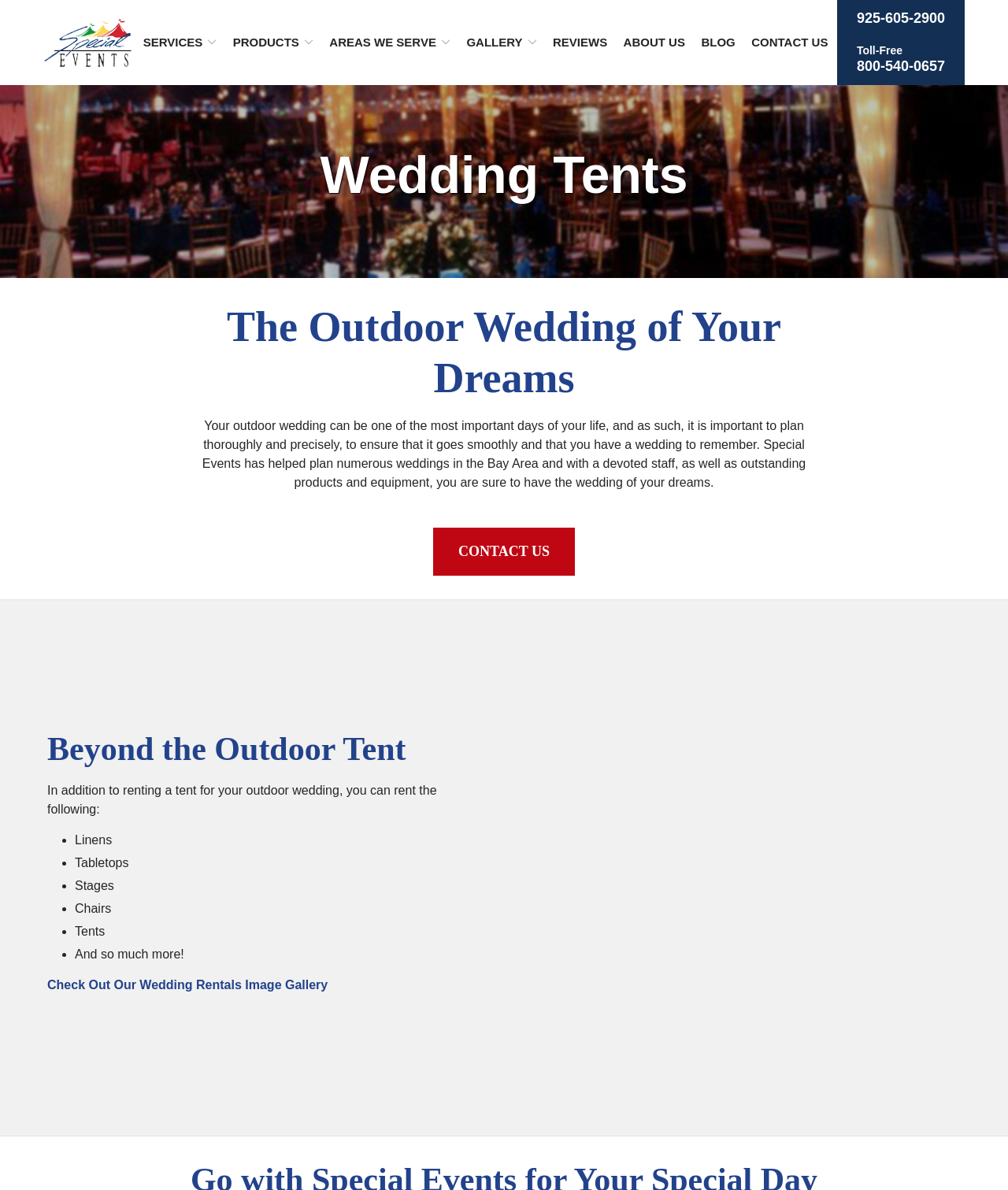Can you look at the image and give a comprehensive answer to the question:
What is the purpose of the company?

The purpose of the company is to help plan outdoor weddings, as stated in the text 'Your outdoor wedding can be one of the most important days of your life, and as such, it is important to plan thoroughly and precisely, to ensure that it goes smoothly and that you have a wedding to remember.'